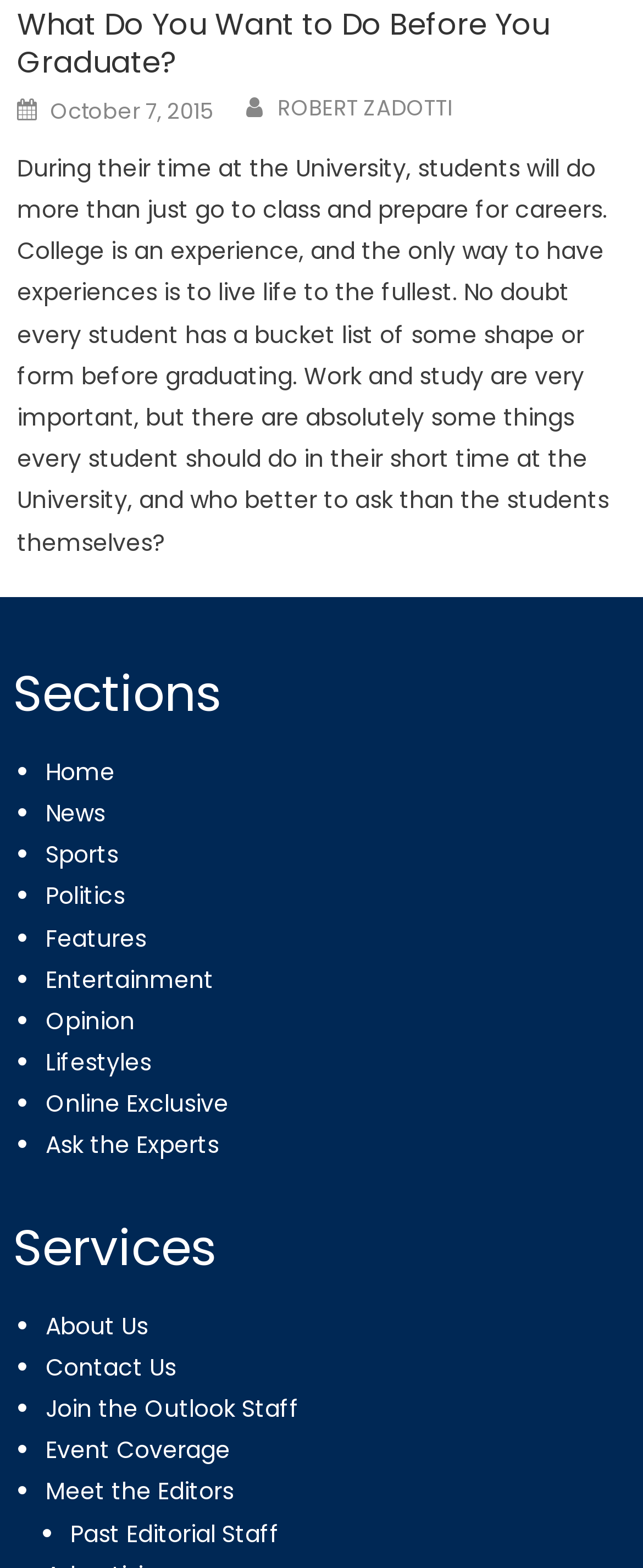Using the details in the image, give a detailed response to the question below:
Who is the author of the first article?

The author of the first article can be found in the link element with the text 'ROBERT ZADOTTI' which is located below the title of the article.